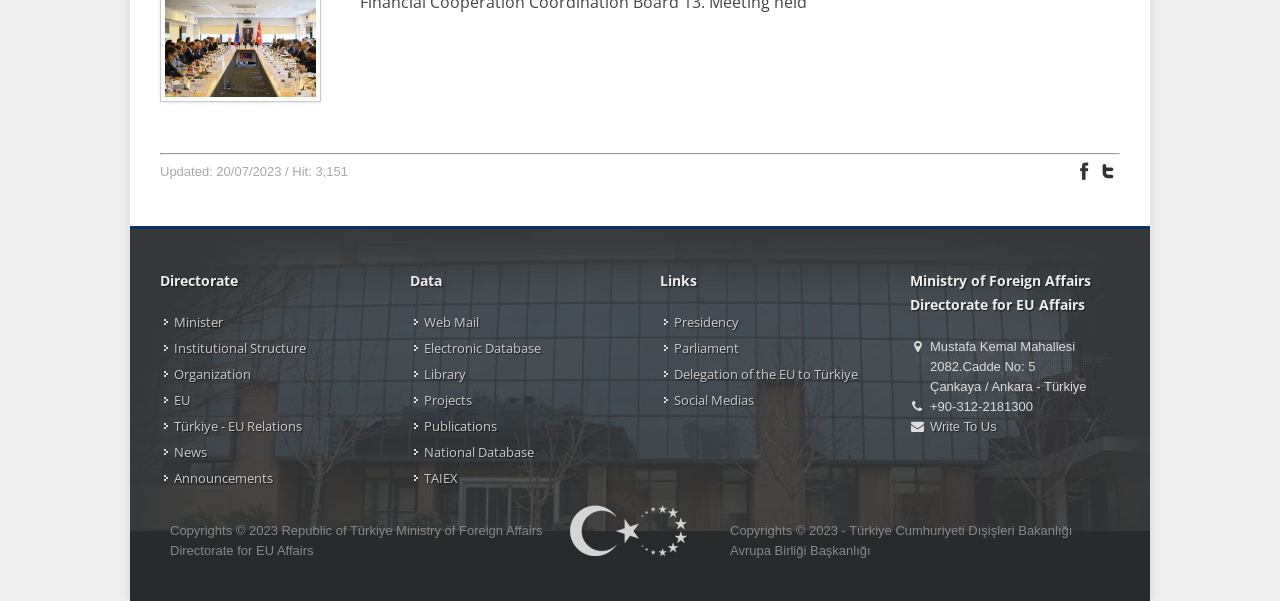What is the purpose of the 'Write To Us' link?
Please answer the question as detailed as possible based on the image.

The purpose of the 'Write To Us' link can be inferred from its location and text, which suggests that it is a contact form or email link that allows users to send messages or inquiries to the institution.